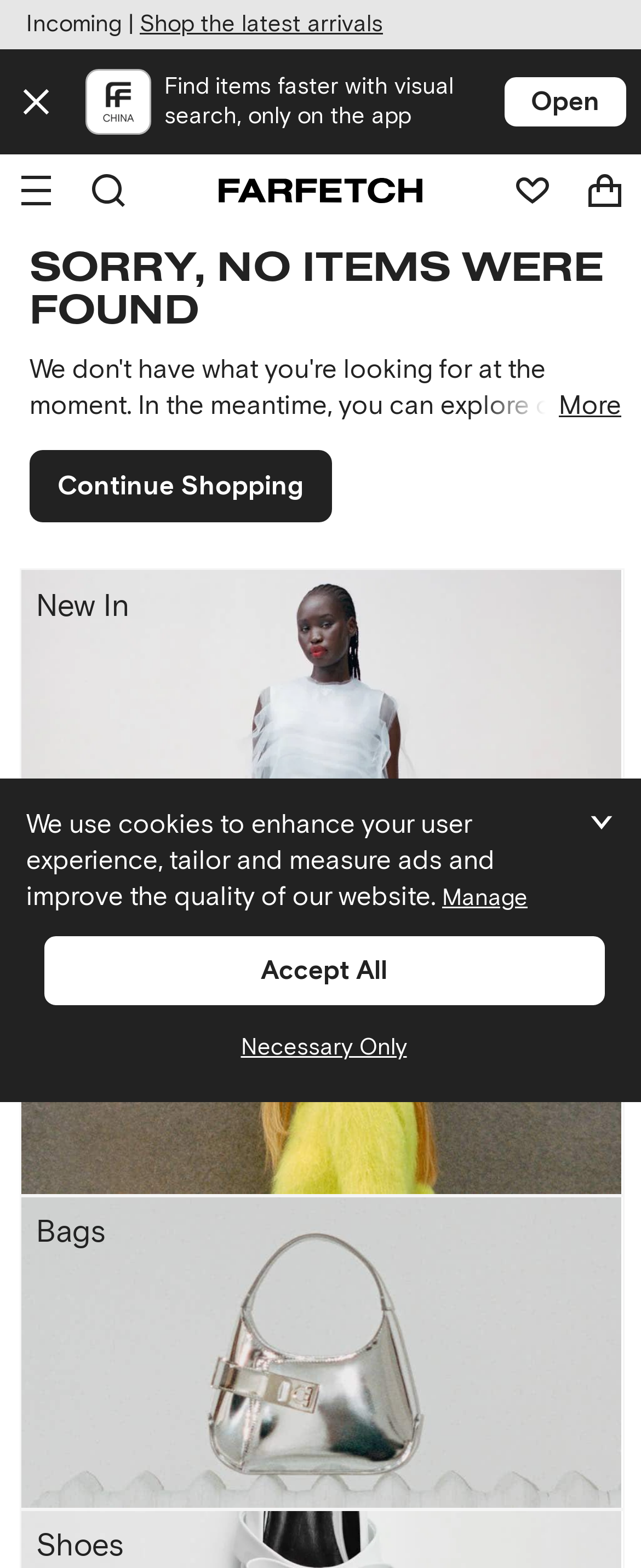What is the purpose of the 'Dismiss banner' button?
Answer with a single word or phrase, using the screenshot for reference.

To close the app banner